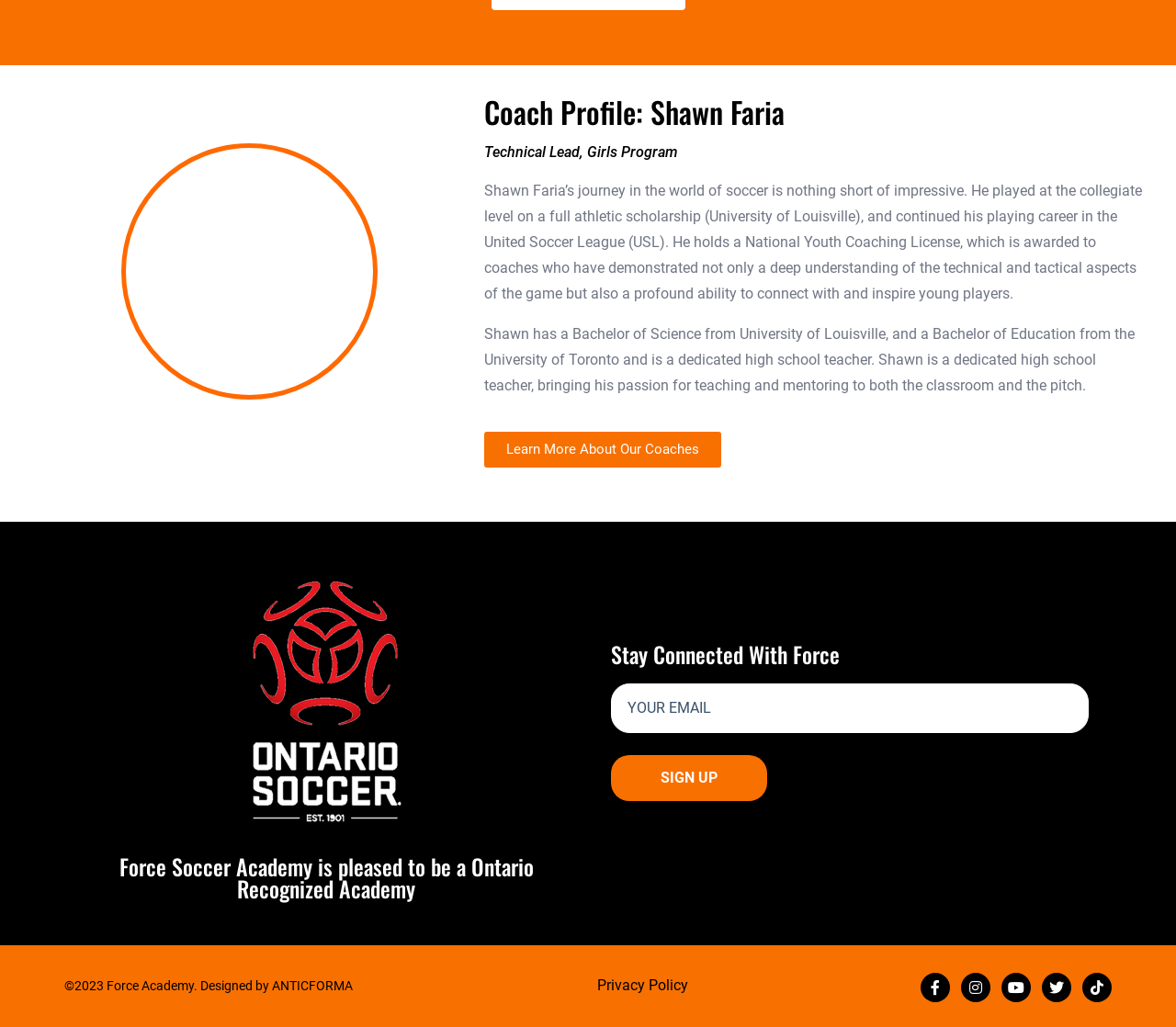Please locate the bounding box coordinates of the element that should be clicked to complete the given instruction: "Visit ANTICFORMA website".

[0.231, 0.952, 0.3, 0.966]